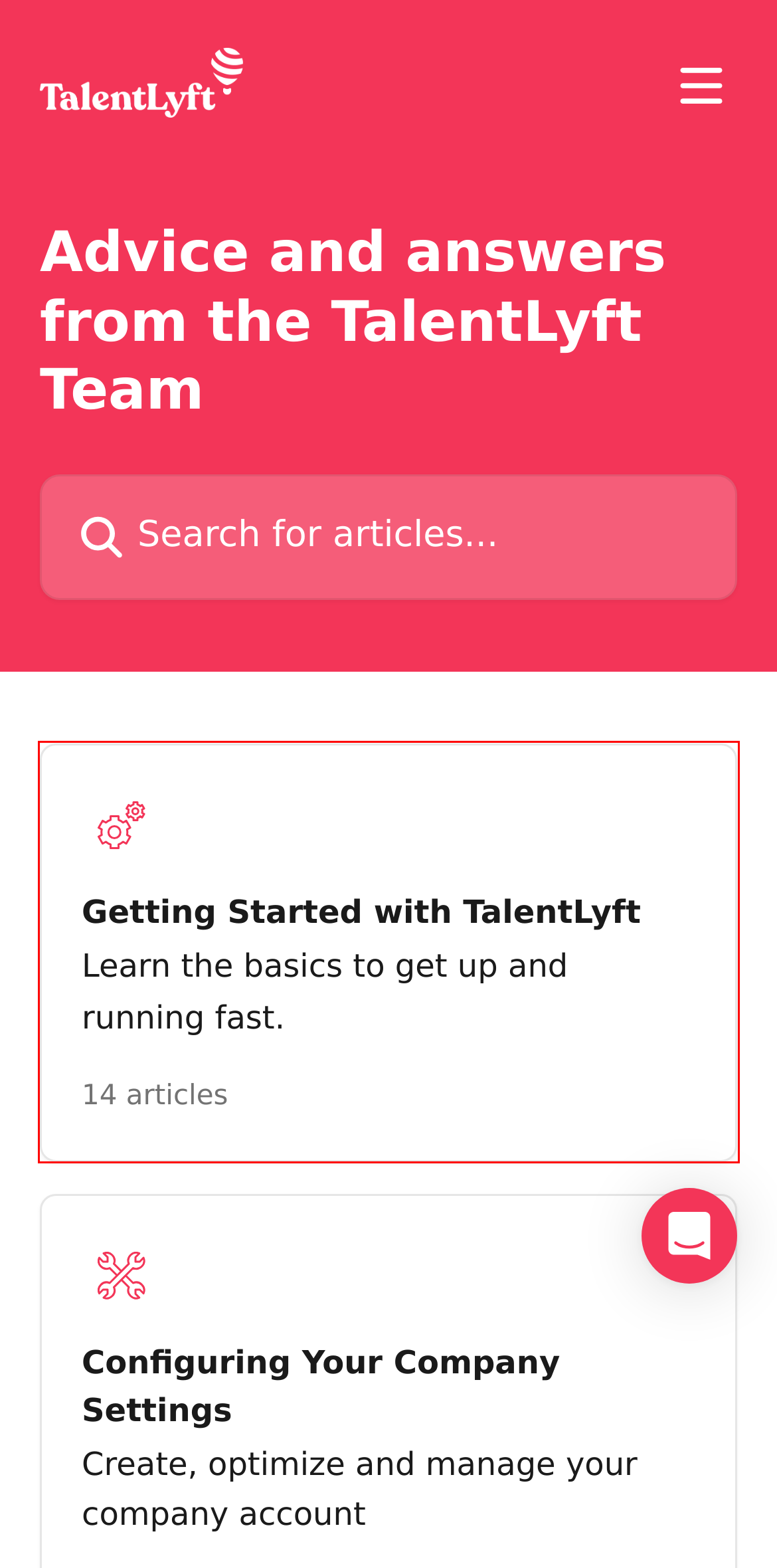Examine the screenshot of a webpage with a red bounding box around a UI element. Your task is to identify the webpage description that best corresponds to the new webpage after clicking the specified element. The given options are:
A. Calendar and self-scheduling | TalentLyft Help Center
B. Job Requisitions, Job Offers & eSignatures | TalentLyft Help Center
C. TalentLyft HR Blog
D. Integrations & API | TalentLyft Help Center
E. TalentLyft Pricing - Affordable Recruiting Software | TalentLyft
F. Sharing and Advertising jobs on job boards & social media | TalentLyft Help Center
G. Talent pools | TalentLyft Help Center
H. Getting Started with TalentLyft | TalentLyft Help Center

H